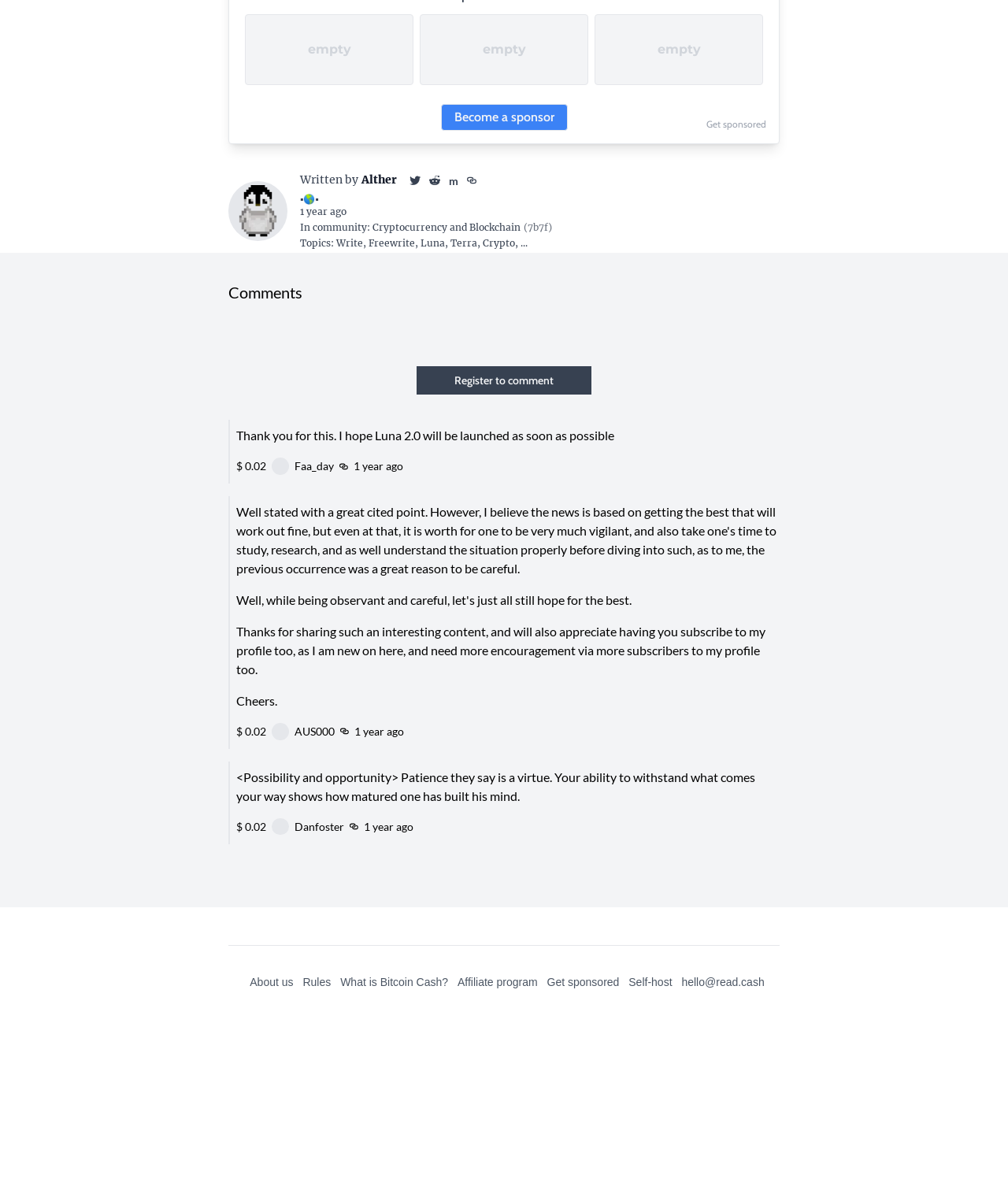Could you determine the bounding box coordinates of the clickable element to complete the instruction: "Click the HITRUST-Certified Email link"? Provide the coordinates as four float numbers between 0 and 1, i.e., [left, top, right, bottom].

None